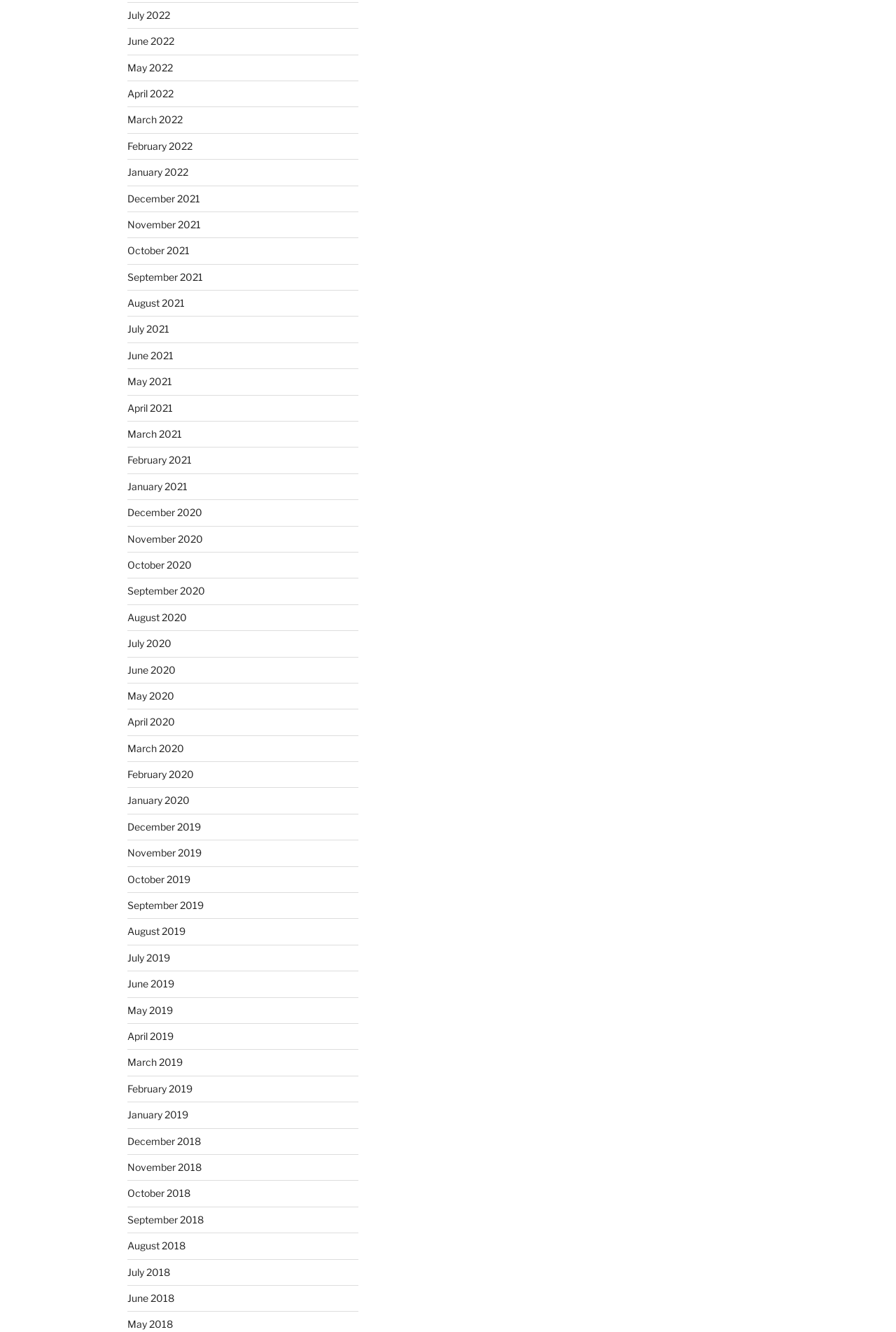Could you locate the bounding box coordinates for the section that should be clicked to accomplish this task: "View January 2020".

[0.142, 0.596, 0.212, 0.605]